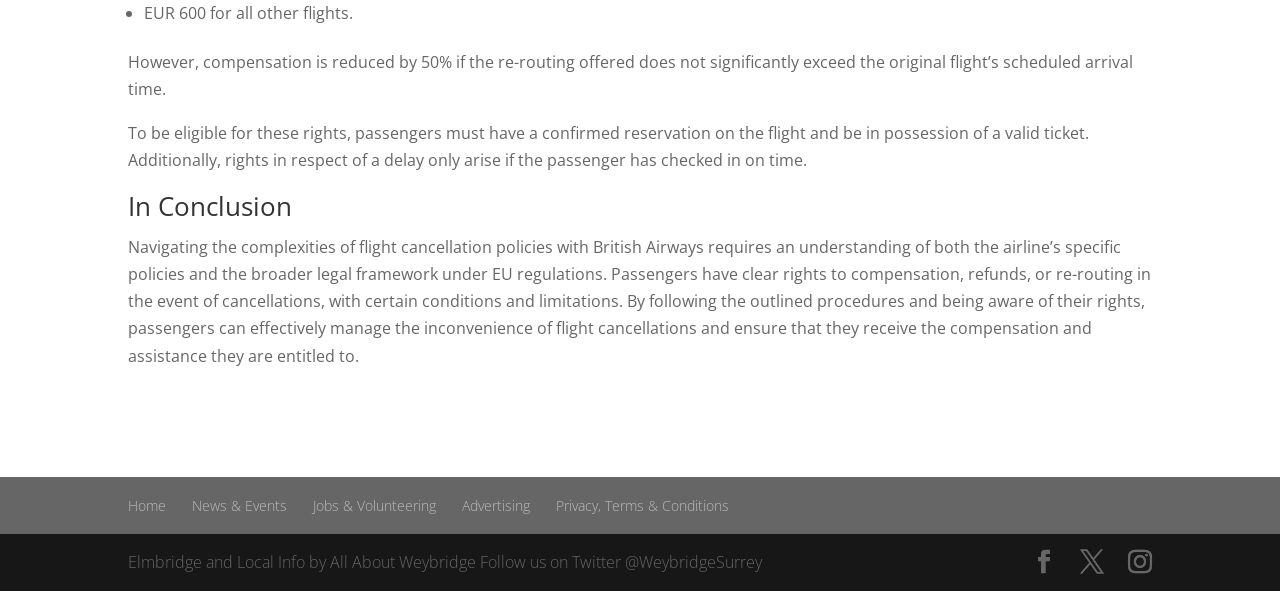Pinpoint the bounding box coordinates of the clickable area needed to execute the instruction: "Visit All About Weybridge". The coordinates should be specified as four float numbers between 0 and 1, i.e., [left, top, right, bottom].

[0.258, 0.932, 0.372, 0.969]